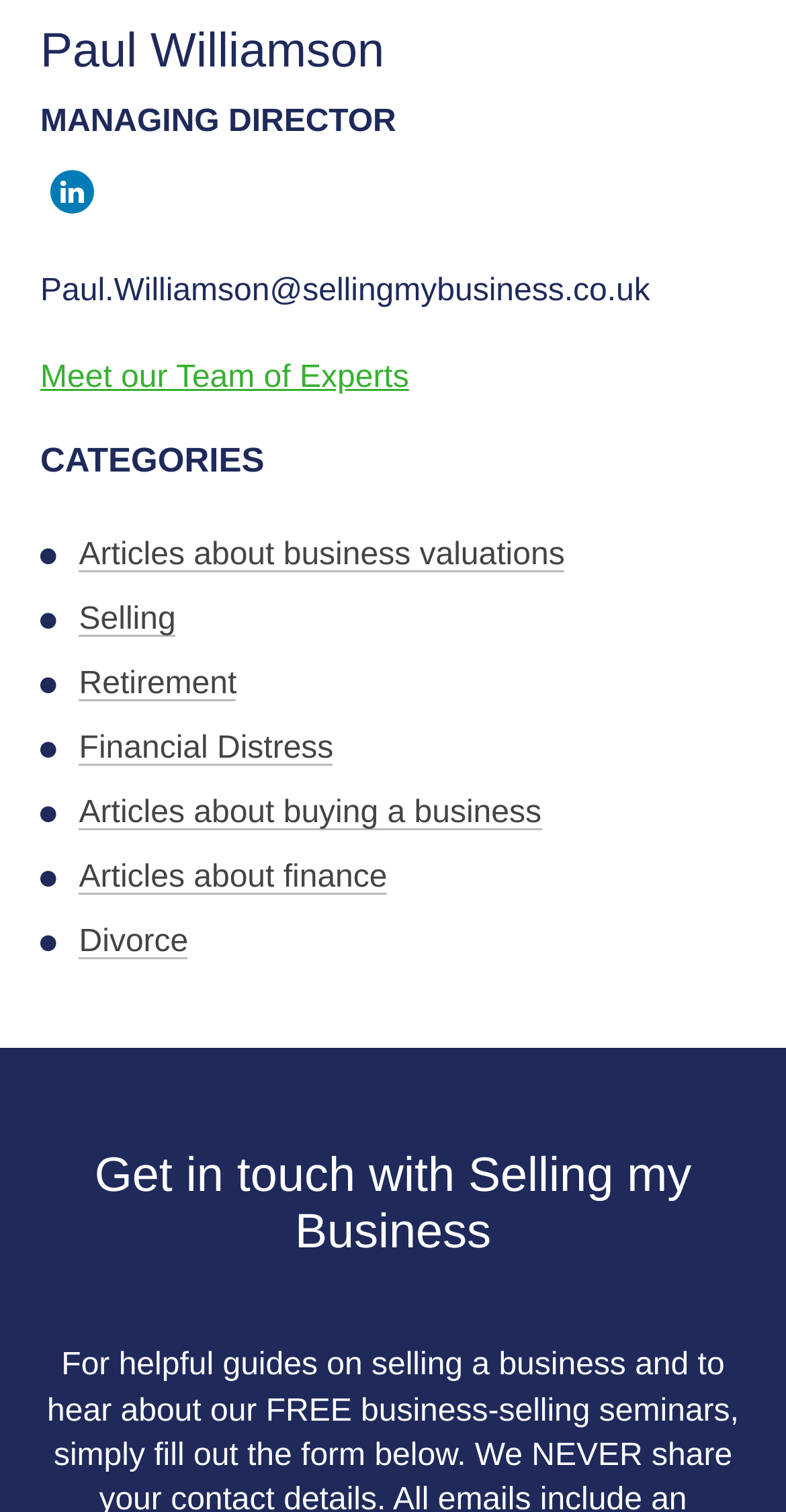Provide the bounding box coordinates for the UI element described in this sentence: "Articles about finance". The coordinates should be four float values between 0 and 1, i.e., [left, top, right, bottom].

[0.1, 0.568, 0.493, 0.591]